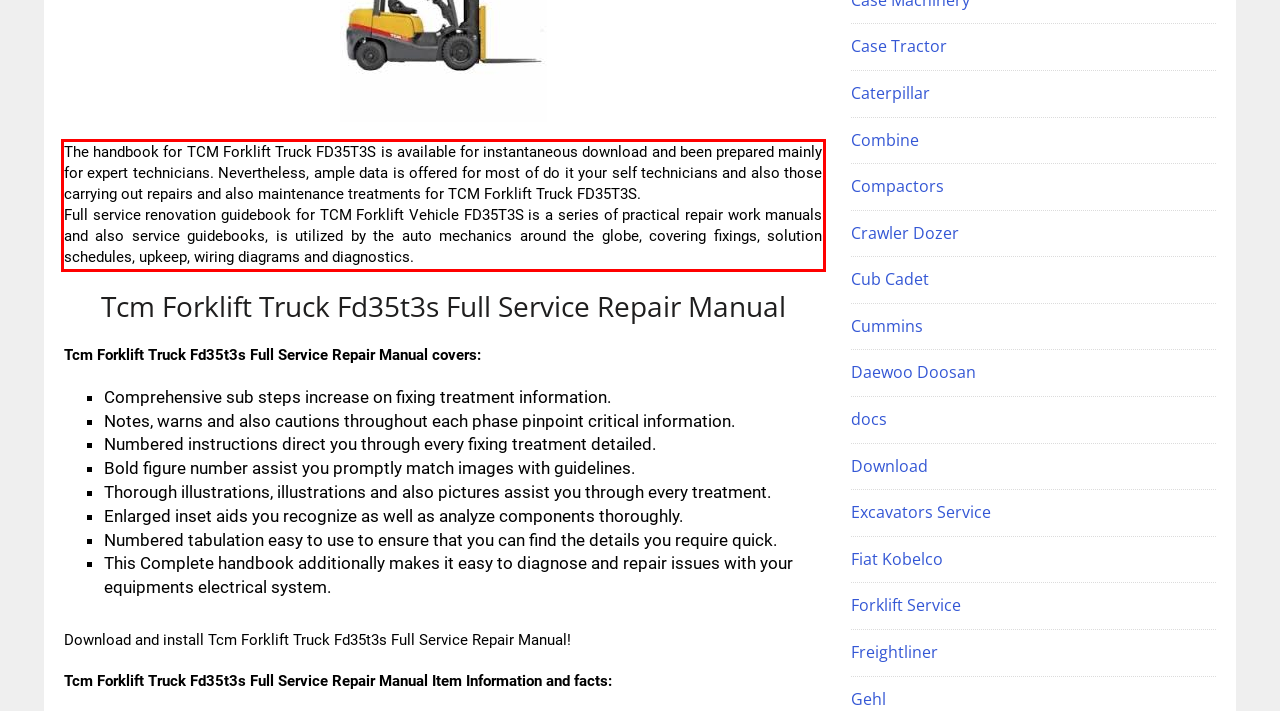Locate the red bounding box in the provided webpage screenshot and use OCR to determine the text content inside it.

The handbook for TCM Forklift Truck FD35T3S is available for instantaneous download and been prepared mainly for expert technicians. Nevertheless, ample data is offered for most of do it your self technicians and also those carrying out repairs and also maintenance treatments for TCM Forklift Truck FD35T3S. Full service renovation guidebook for TCM Forklift Vehicle FD35T3S is a series of practical repair work manuals and also service guidebooks, is utilized by the auto mechanics around the globe, covering fixings, solution schedules, upkeep, wiring diagrams and diagnostics.